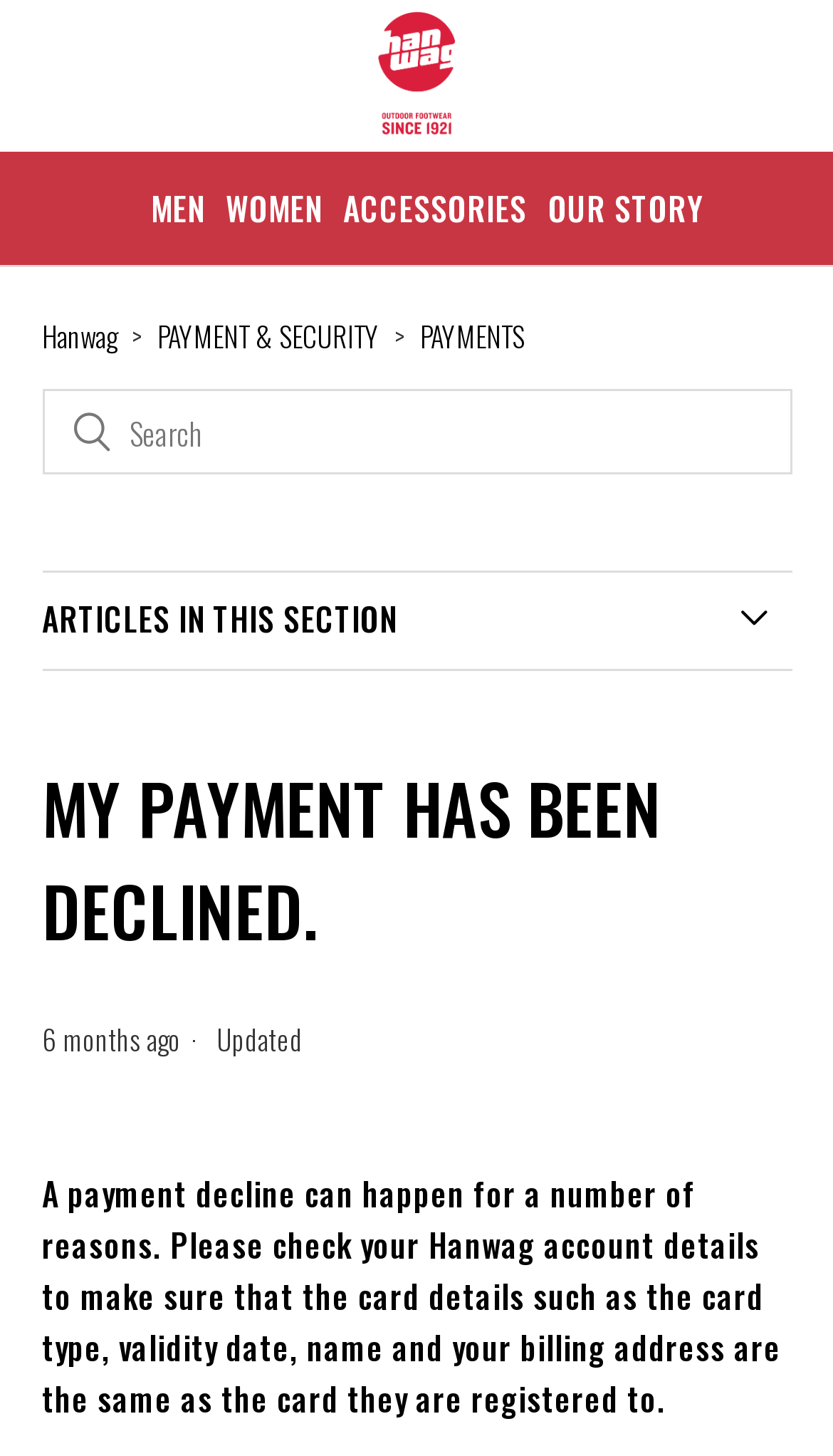How many articles are listed in this section?
Please provide an in-depth and detailed response to the question.

I counted the number of link elements under the heading 'ARTICLES IN THIS SECTION ▾'. There are four links, which I assume correspond to four articles in this section.